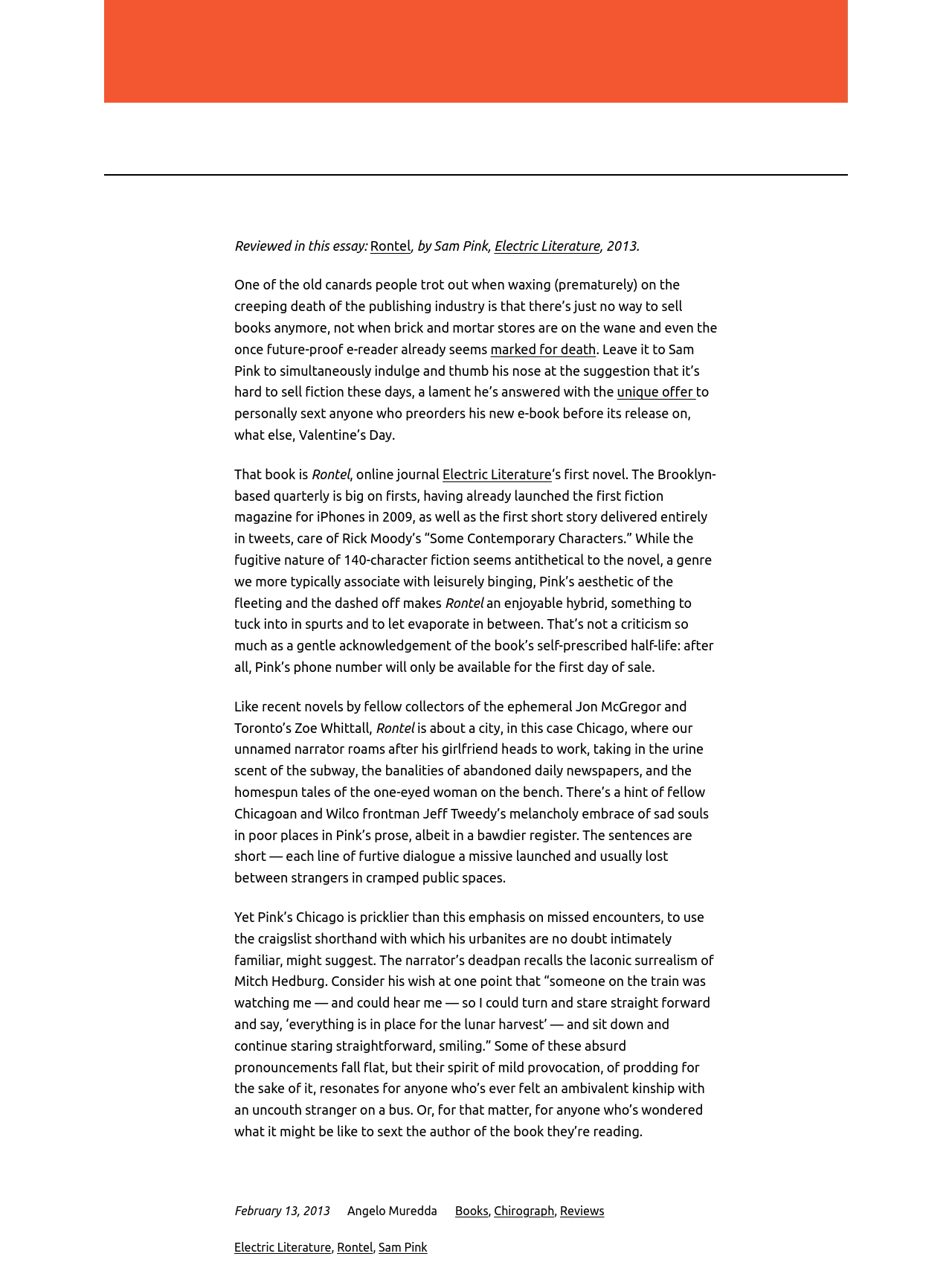Pinpoint the bounding box coordinates of the area that must be clicked to complete this instruction: "Check the publication date".

[0.246, 0.949, 0.346, 0.96]